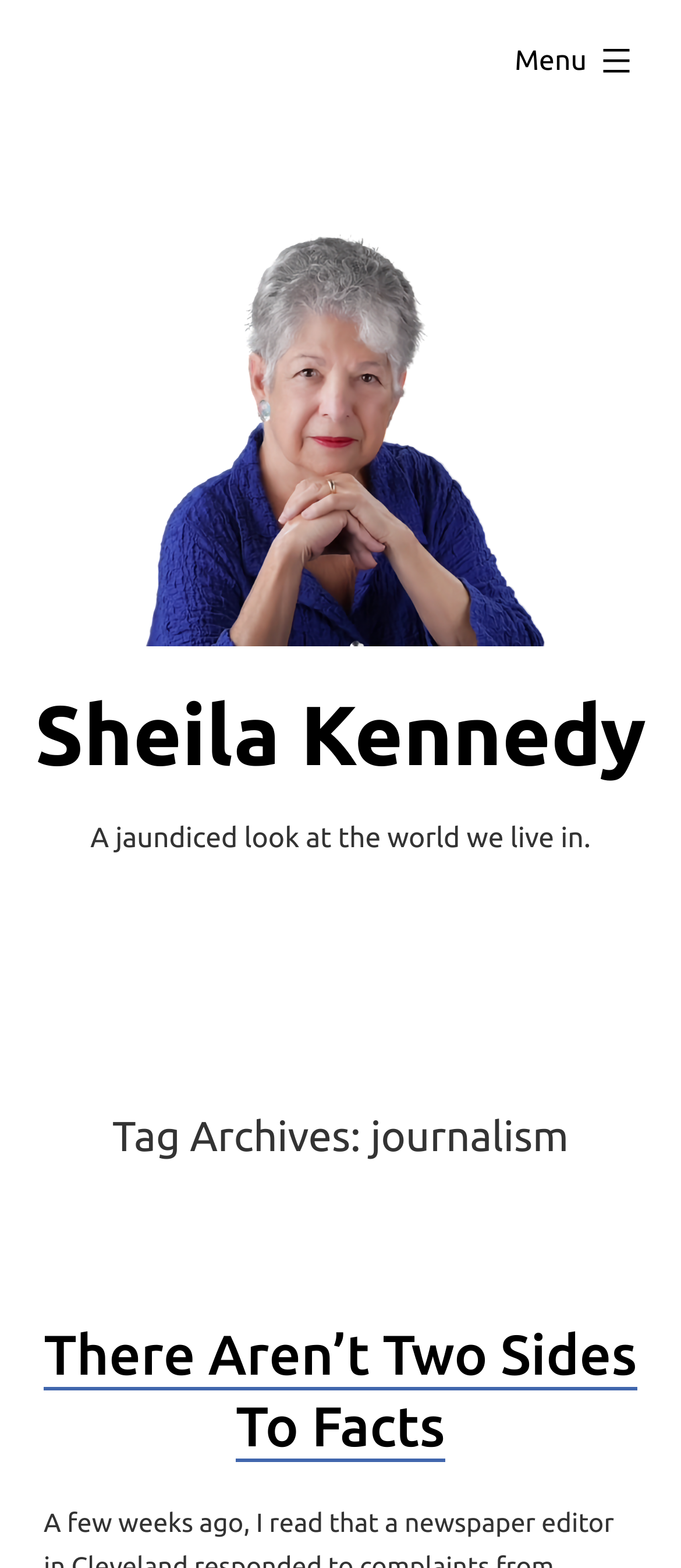What is the title of the article?
Utilize the image to construct a detailed and well-explained answer.

The title of the article can be found in the heading 'There Aren’t Two Sides To Facts' on the webpage, which is a link to the article.